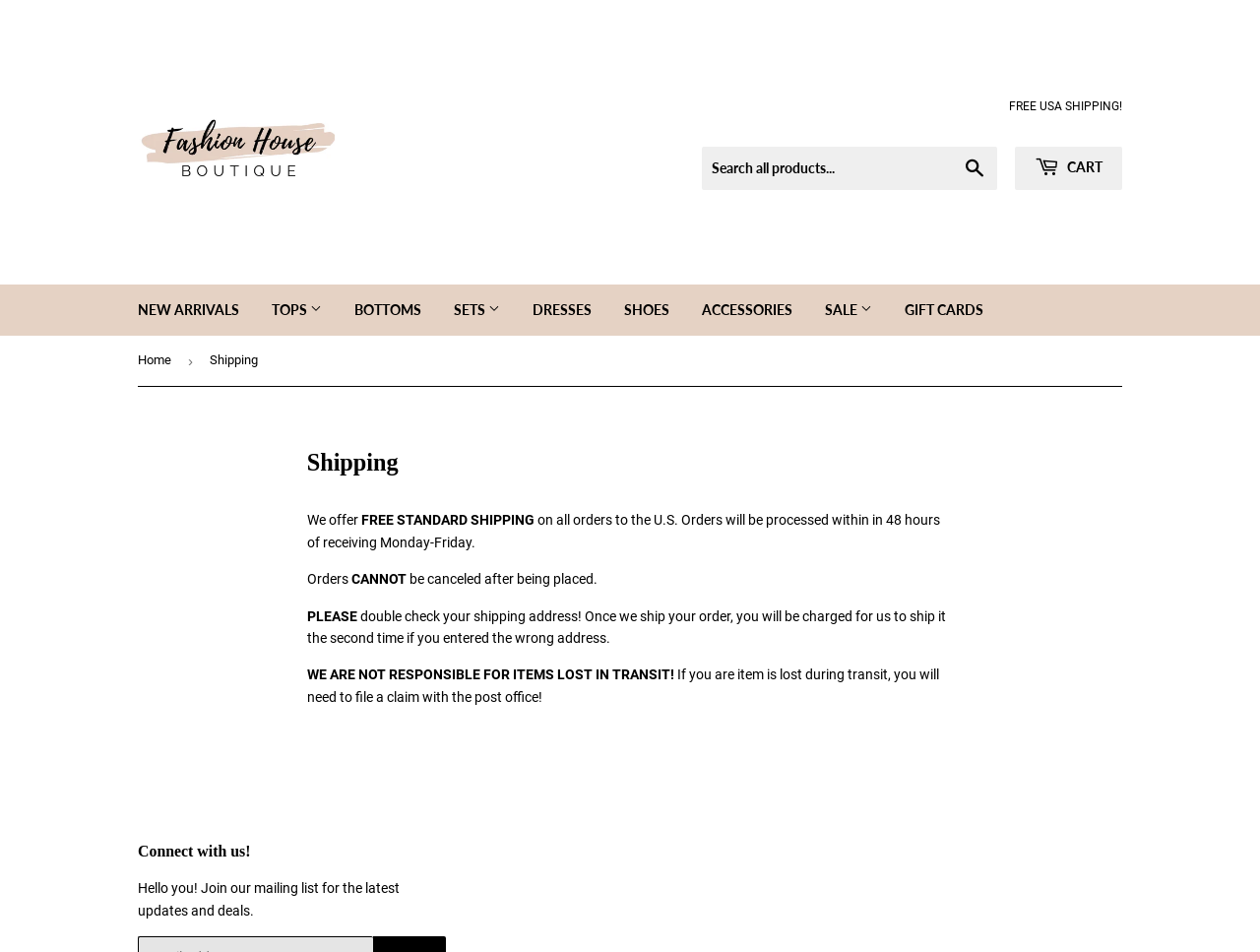Identify the bounding box coordinates of the element to click to follow this instruction: 'Check shipping information'. Ensure the coordinates are four float values between 0 and 1, provided as [left, top, right, bottom].

[0.243, 0.469, 0.756, 0.504]